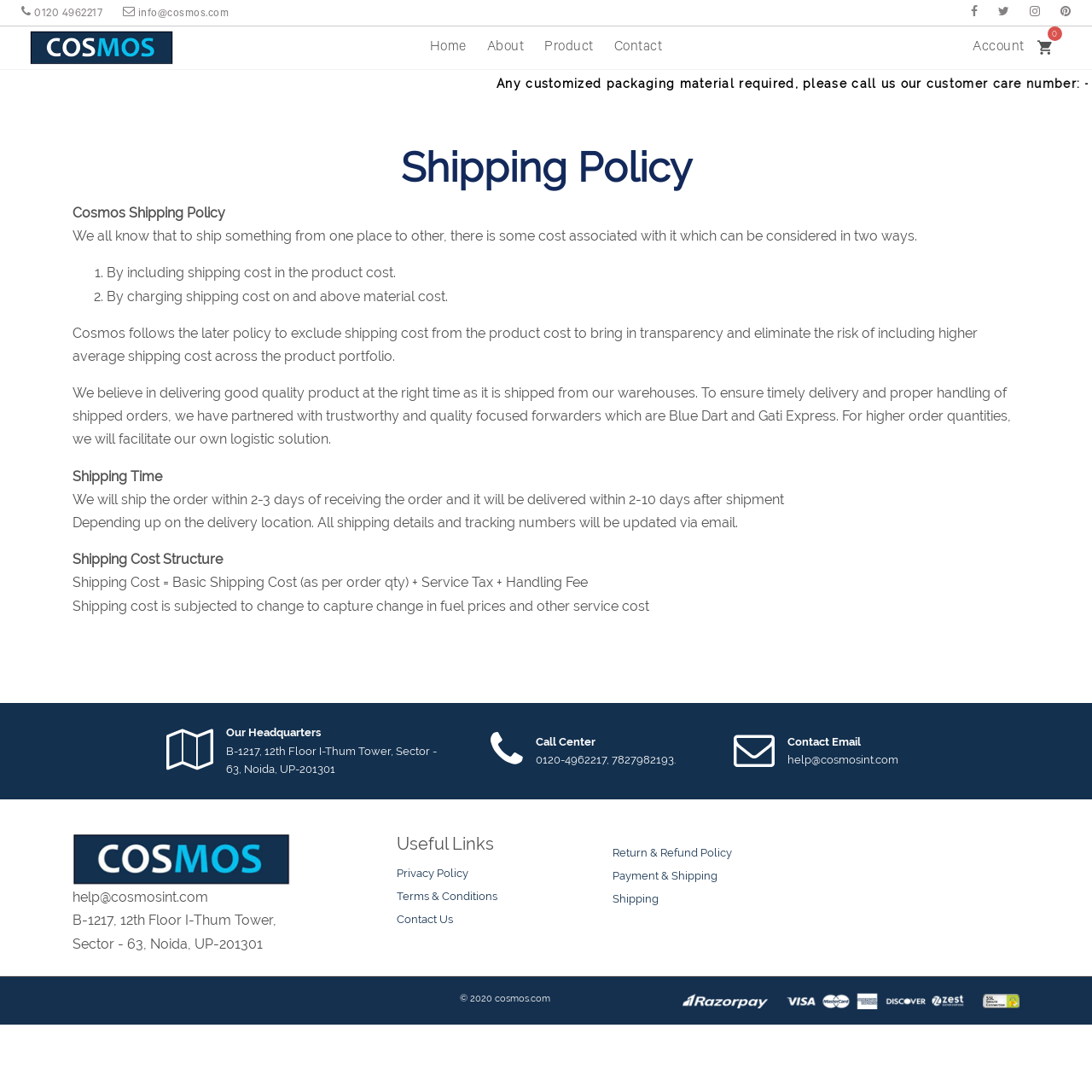Generate a comprehensive description of the webpage content.

The webpage is about COSMOS, an e-commerce platform. At the top, there are several links and icons, including a phone number, email address, and social media icons. Below these links, there is a navigation menu with options like Home, About, Product, and Contact.

The main content of the page is about the Shipping Policy of COSMOS. The policy is explained in detail, including how the shipping cost is calculated, the shipping time, and the shipping cost structure. There are also sections about the company's headquarters, call center, and contact email.

On the right side of the page, there is a section with useful links, including Privacy Policy, Terms & Conditions, Contact Us, Return & Refund Policy, Payment & Shipping, and Shipping.

At the bottom of the page, there is a footer section with the company's address, email address, and copyright information. There are also three social media icons and a logo of the company.

Throughout the page, there are several images, including a logo, icons, and a background image. The layout is organized and easy to navigate, with clear headings and concise text.